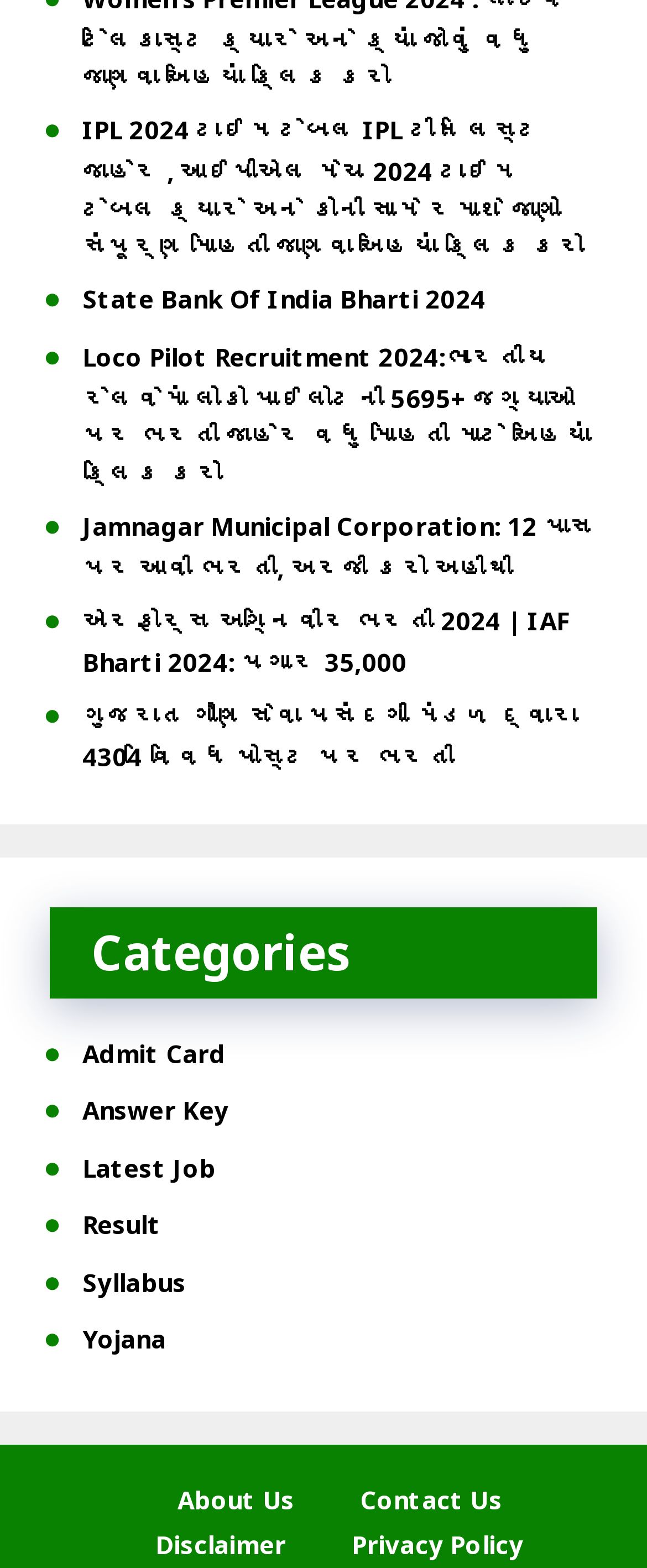What is the last link in the footer section?
Answer the question with just one word or phrase using the image.

Privacy Policy